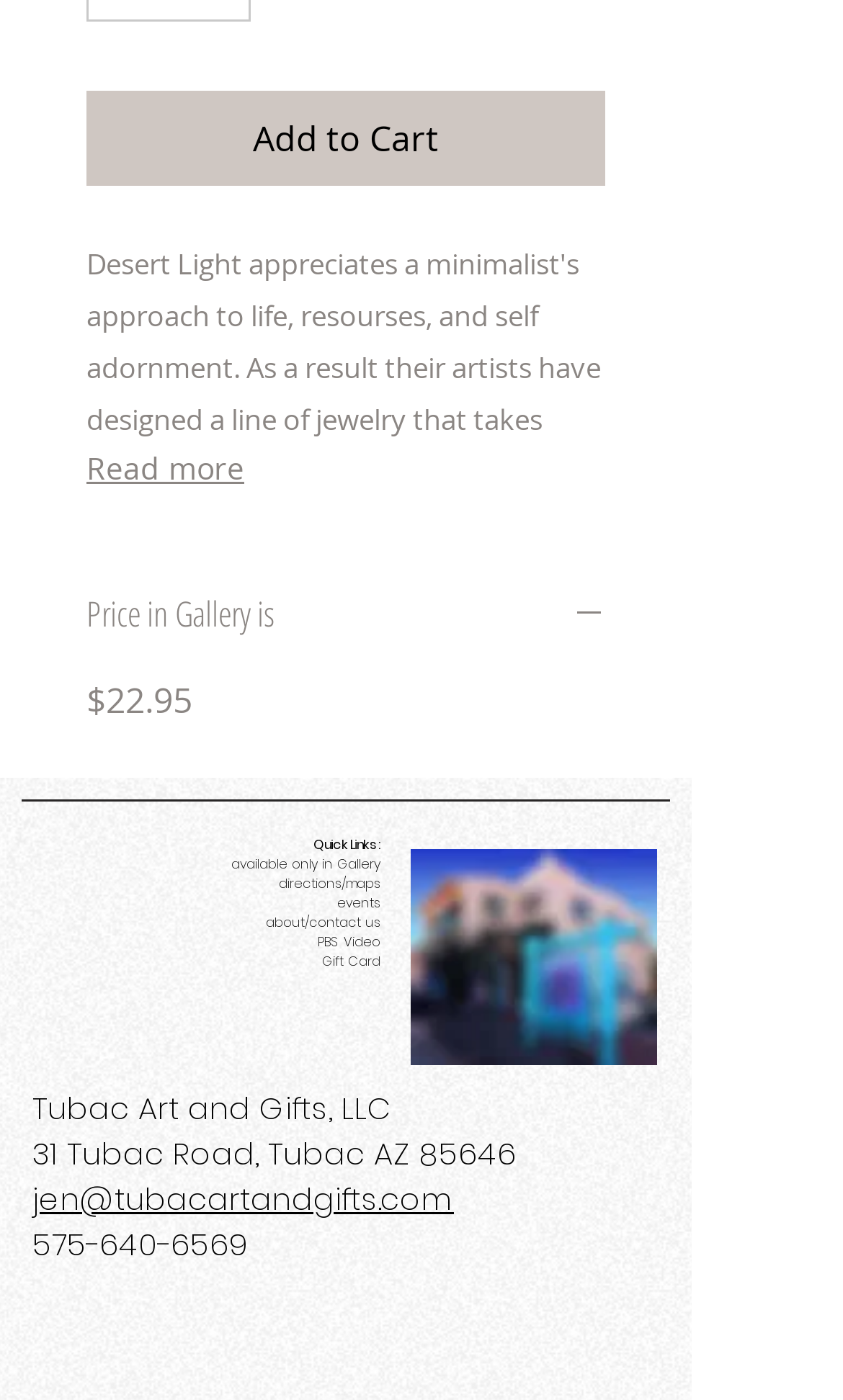Identify the bounding box coordinates for the element you need to click to achieve the following task: "Contact us through email". The coordinates must be four float values ranging from 0 to 1, formatted as [left, top, right, bottom].

[0.038, 0.841, 0.538, 0.872]